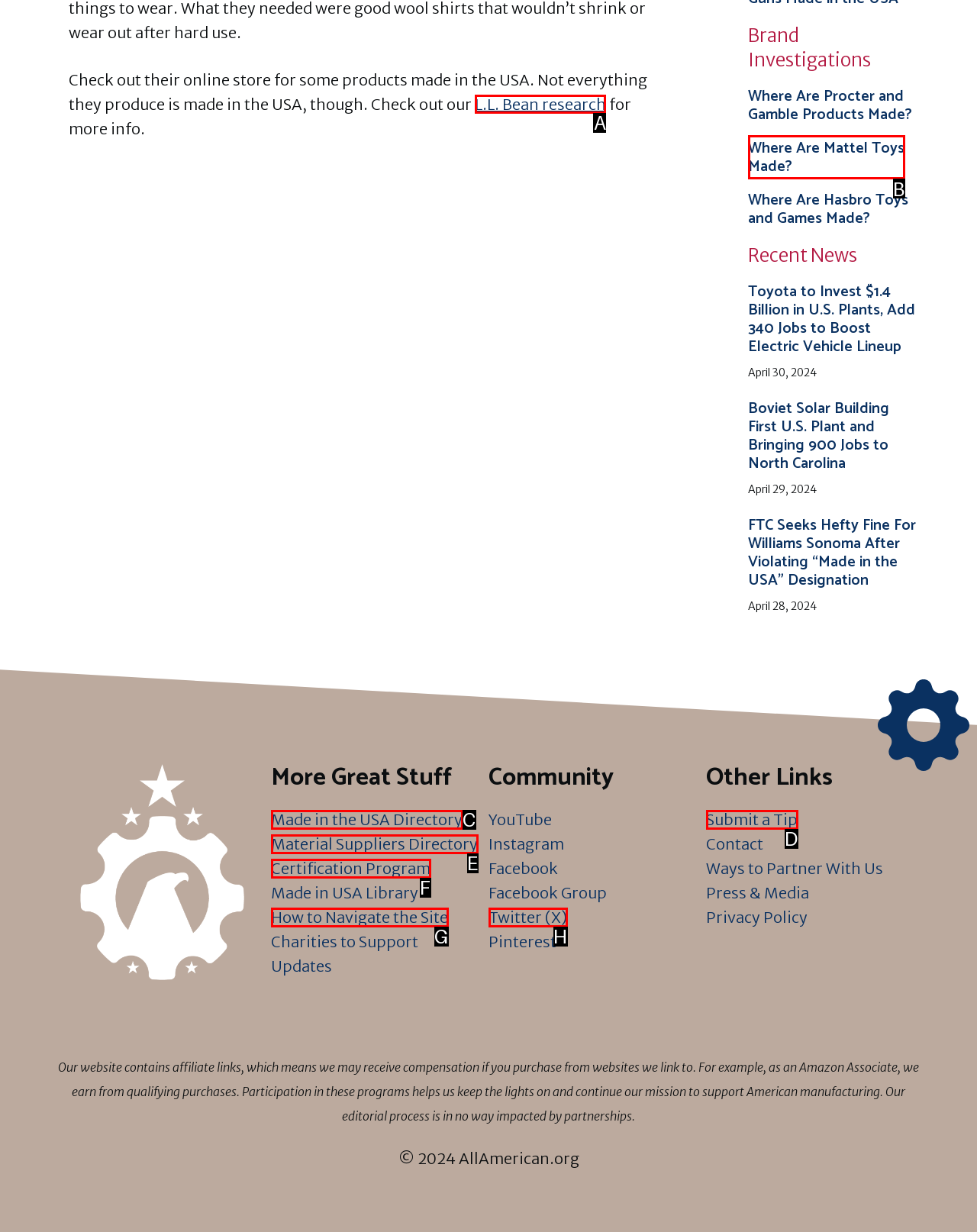Identify the correct UI element to click to achieve the task: Check out L.L. Bean research.
Answer with the letter of the appropriate option from the choices given.

A